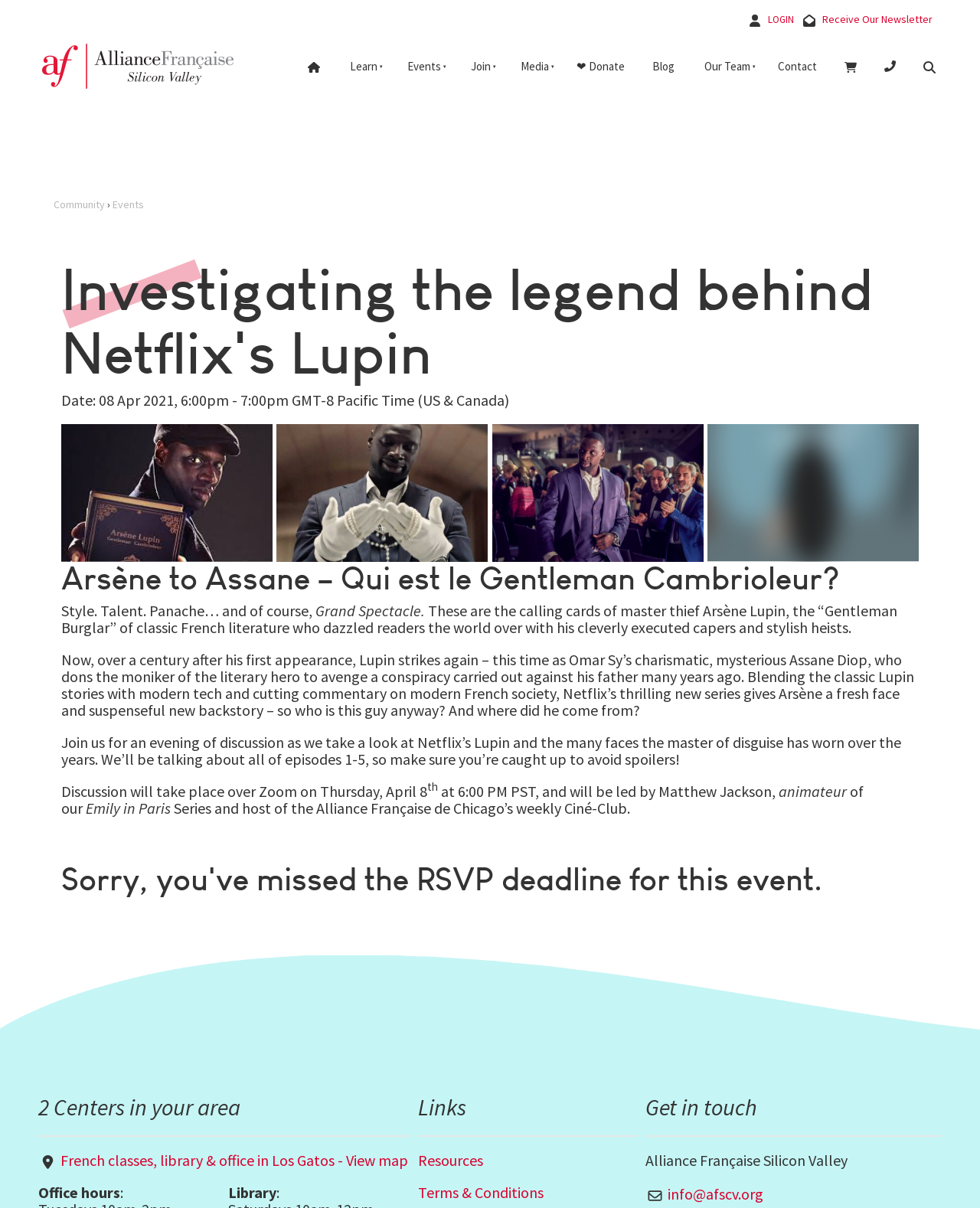What is the topic of discussion on April 8?
Based on the image, answer the question in a detailed manner.

The topic of discussion is Netflix's Lupin, as mentioned in the text 'Join us for an evening of discussion as we take a look at Netflix’s Lupin and the many faces the master of disguise has worn over the years.'